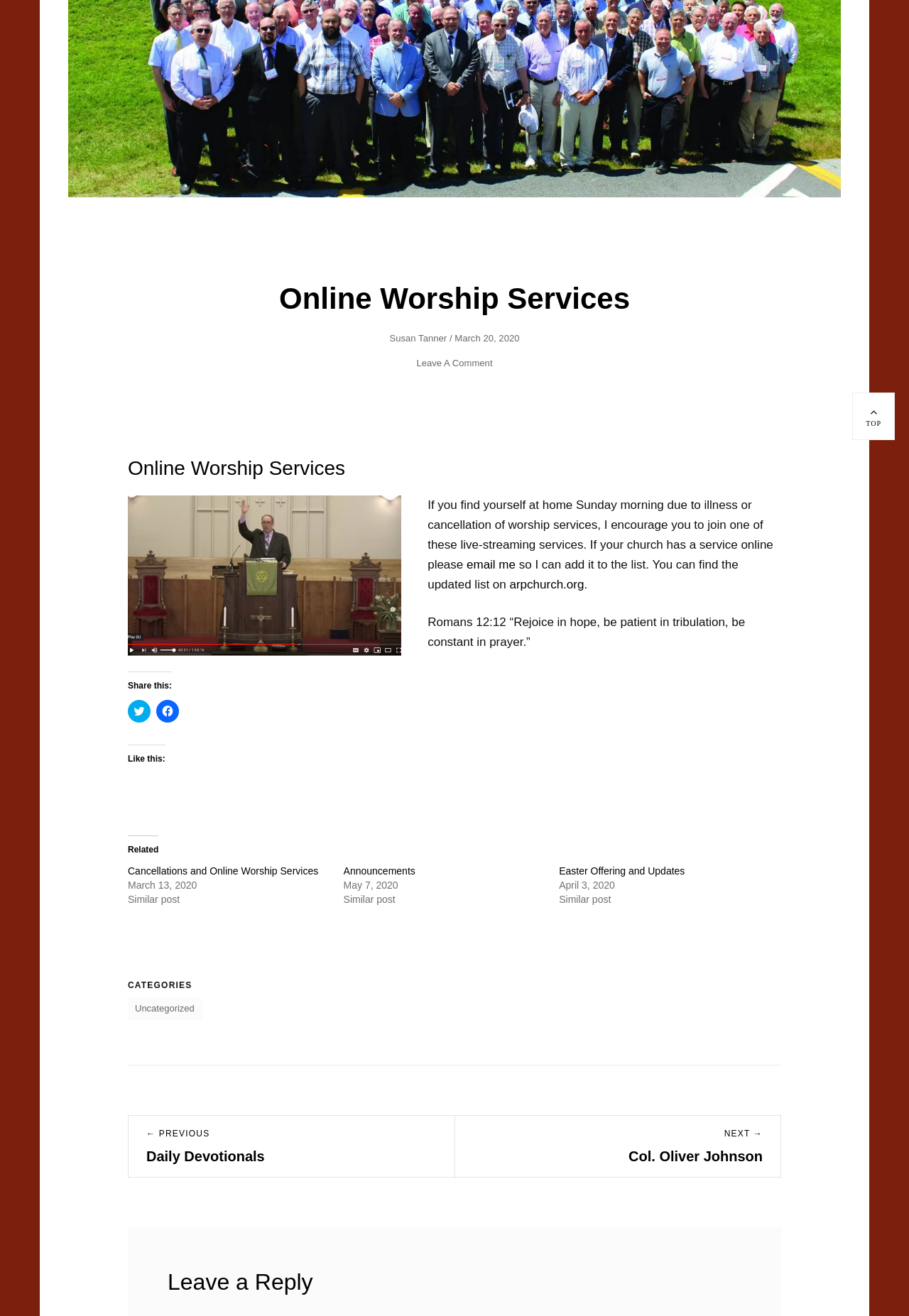Using the provided element description, identify the bounding box coordinates as (top-left x, top-left y, bottom-right x, bottom-right y). Ensure all values are between 0 and 1. Description: Cancellations and Online Worship Services

[0.141, 0.658, 0.35, 0.666]